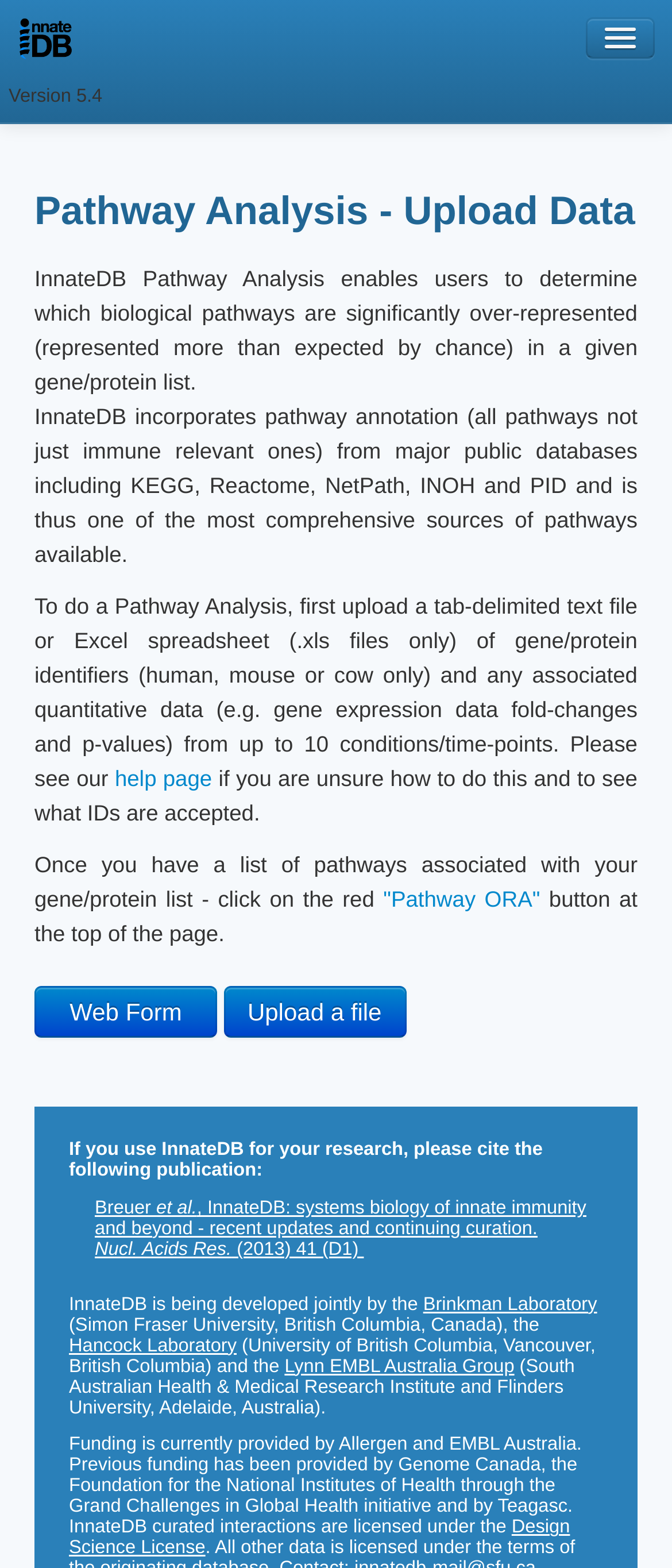Please identify the bounding box coordinates of the region to click in order to complete the given instruction: "Click the 'Pathway ORA' button". The coordinates should be four float numbers between 0 and 1, i.e., [left, top, right, bottom].

[0.57, 0.565, 0.804, 0.582]